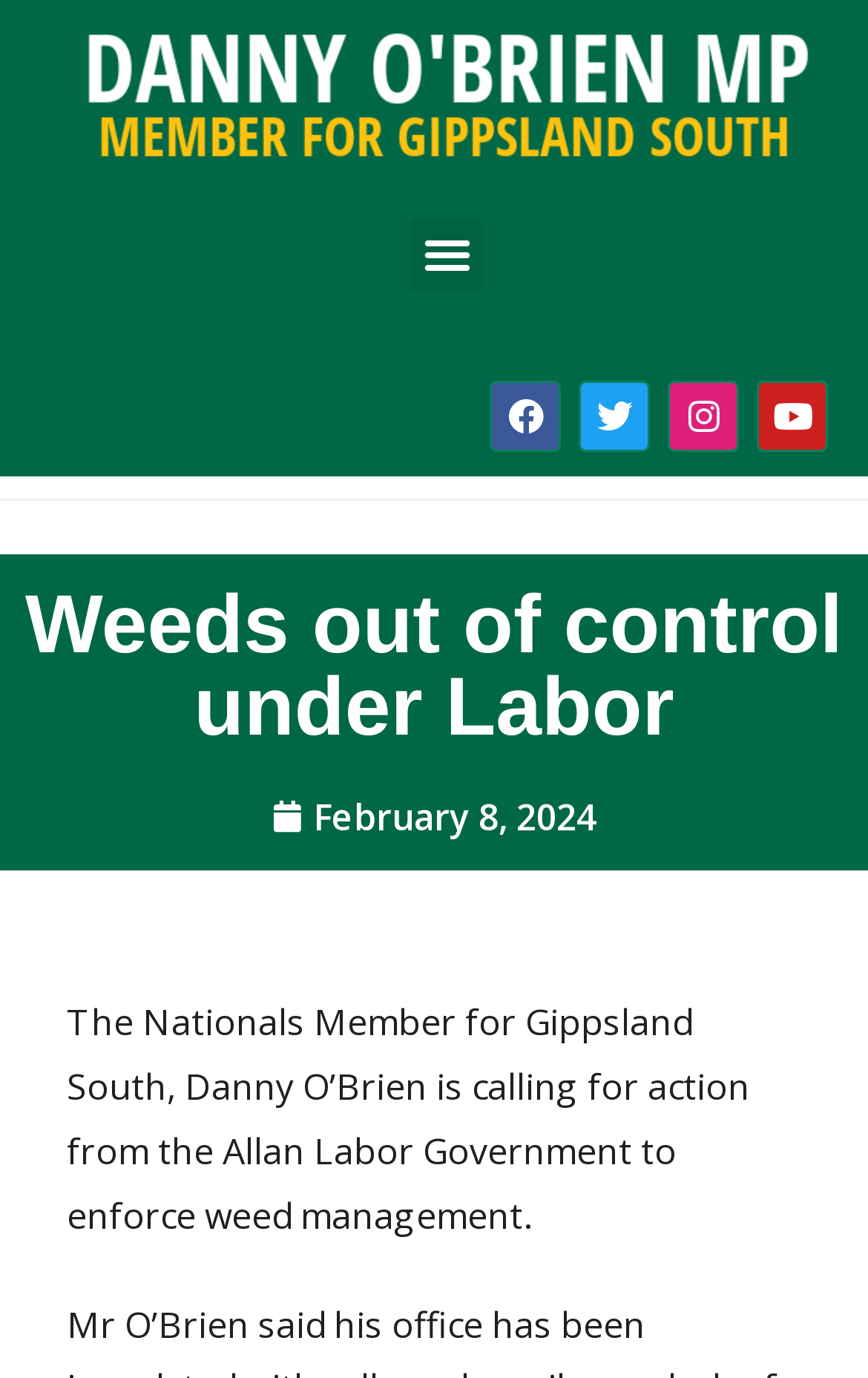What is the date mentioned in the article?
Refer to the image and provide a one-word or short phrase answer.

February 8, 2024